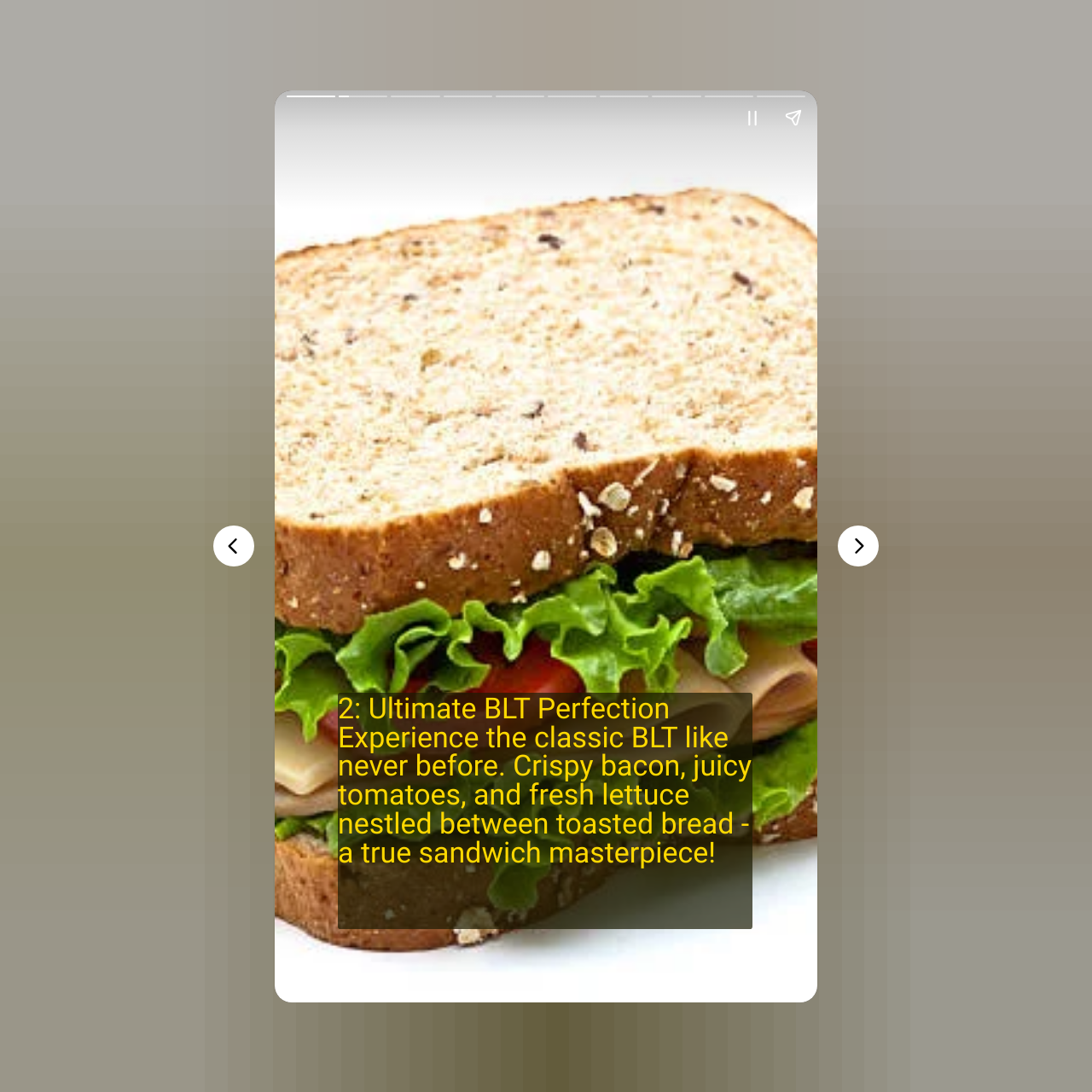What is the purpose of the 'Previous page' button? Analyze the screenshot and reply with just one word or a short phrase.

To go to the previous page